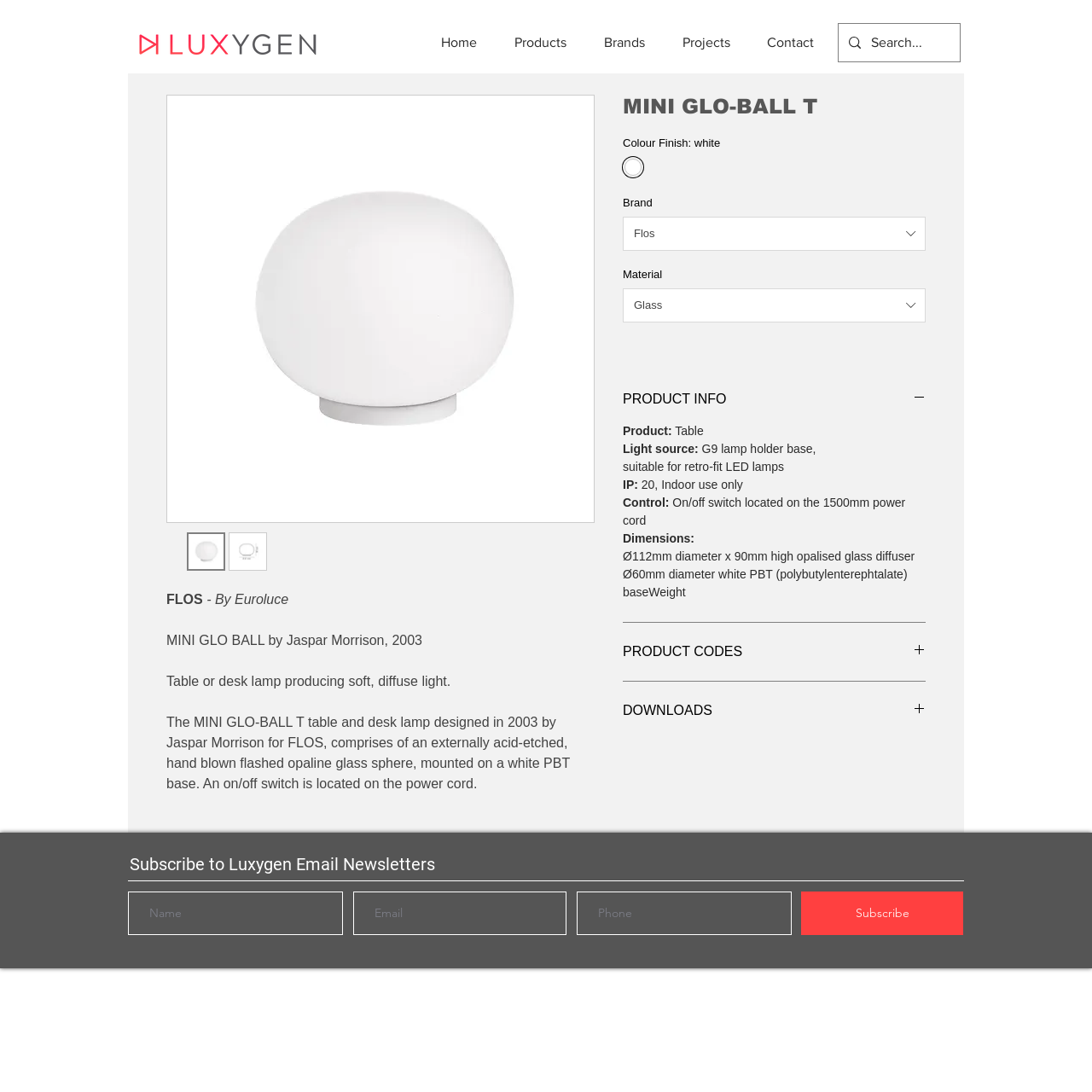Find the bounding box of the web element that fits this description: "alt="Thumbnail: MINI GLO-BALL T"".

[0.209, 0.488, 0.244, 0.523]